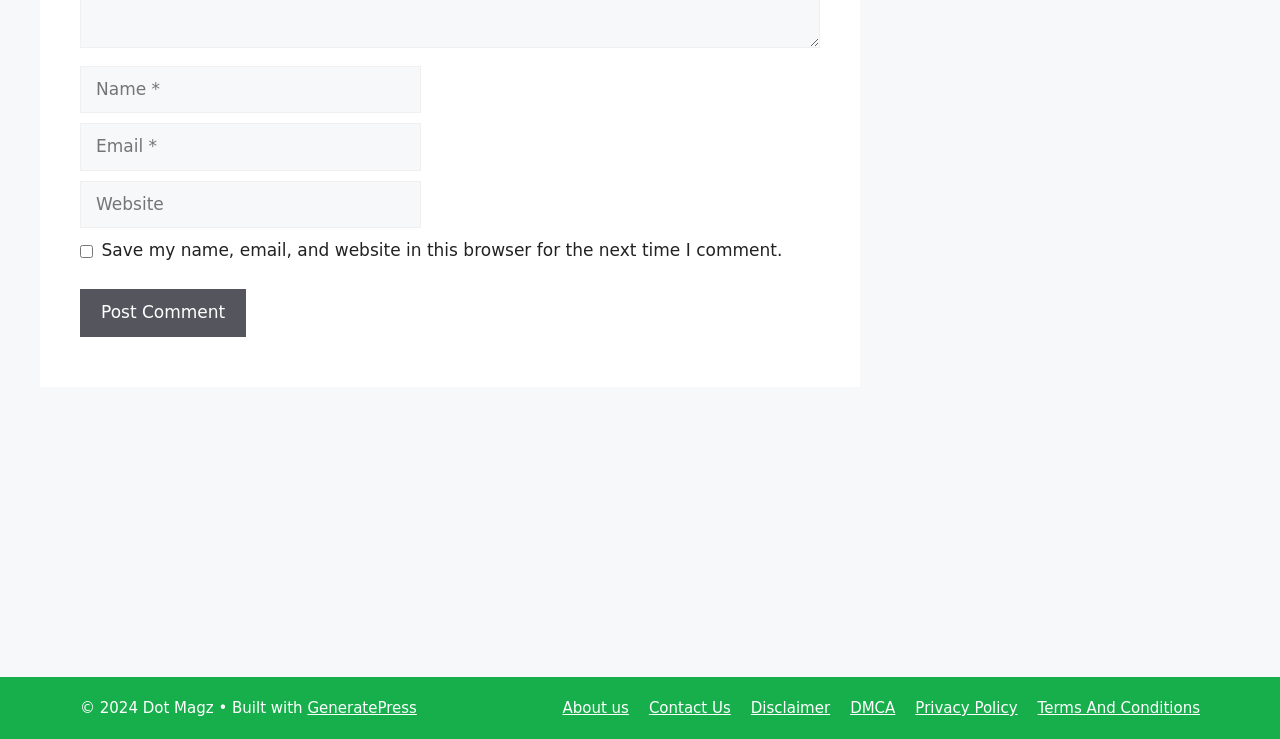From the given element description: "Privacy Policy", find the bounding box for the UI element. Provide the coordinates as four float numbers between 0 and 1, in the order [left, top, right, bottom].

[0.715, 0.946, 0.795, 0.97]